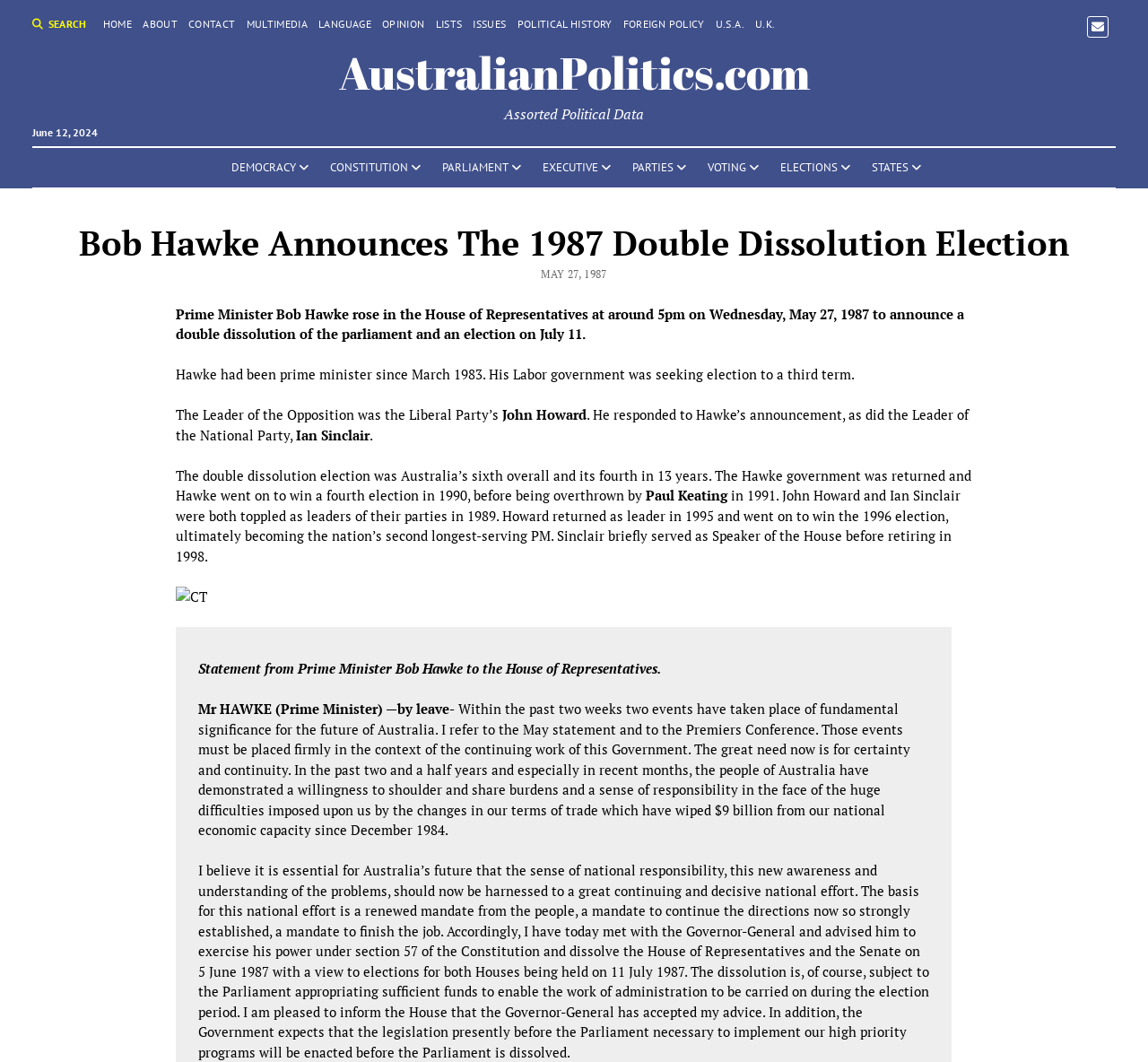Utilize the information from the image to answer the question in detail:
How many years had Bob Hawke been Prime Minister before the election?

The answer can be found in the text 'Hawke had been prime minister since March 1983. His Labor government was seeking election to a third term.'